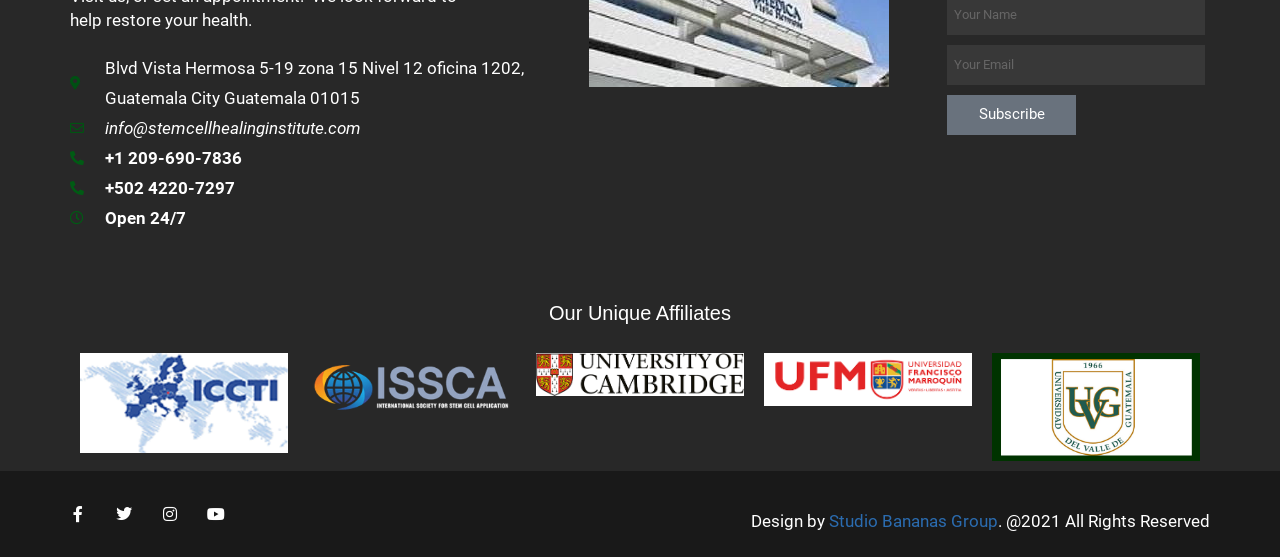Find the bounding box coordinates of the clickable area that will achieve the following instruction: "Visit Facebook page".

[0.055, 0.909, 0.067, 0.937]